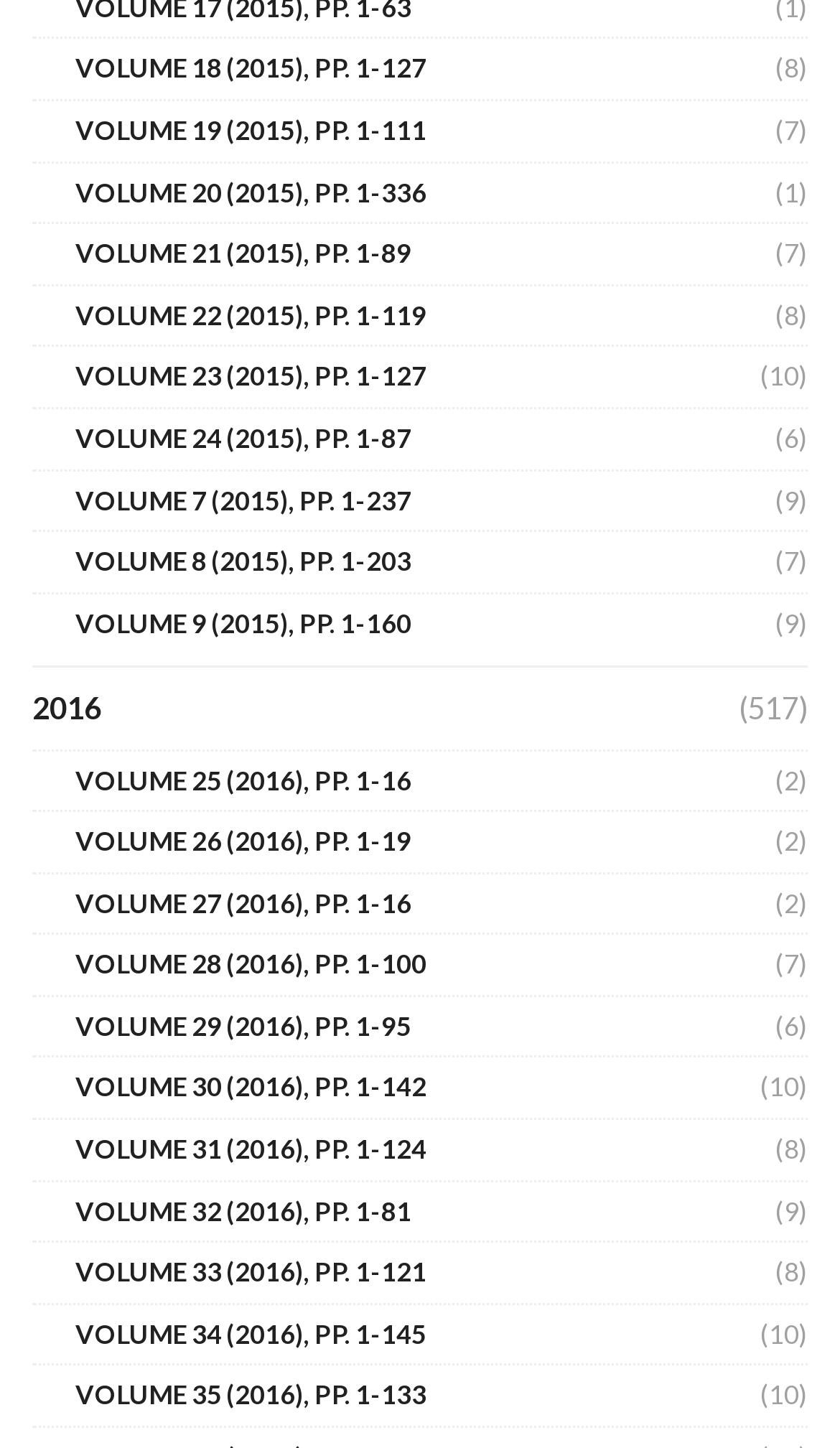Please determine the bounding box coordinates of the clickable area required to carry out the following instruction: "browse volume 30". The coordinates must be four float numbers between 0 and 1, represented as [left, top, right, bottom].

[0.09, 0.735, 0.508, 0.768]